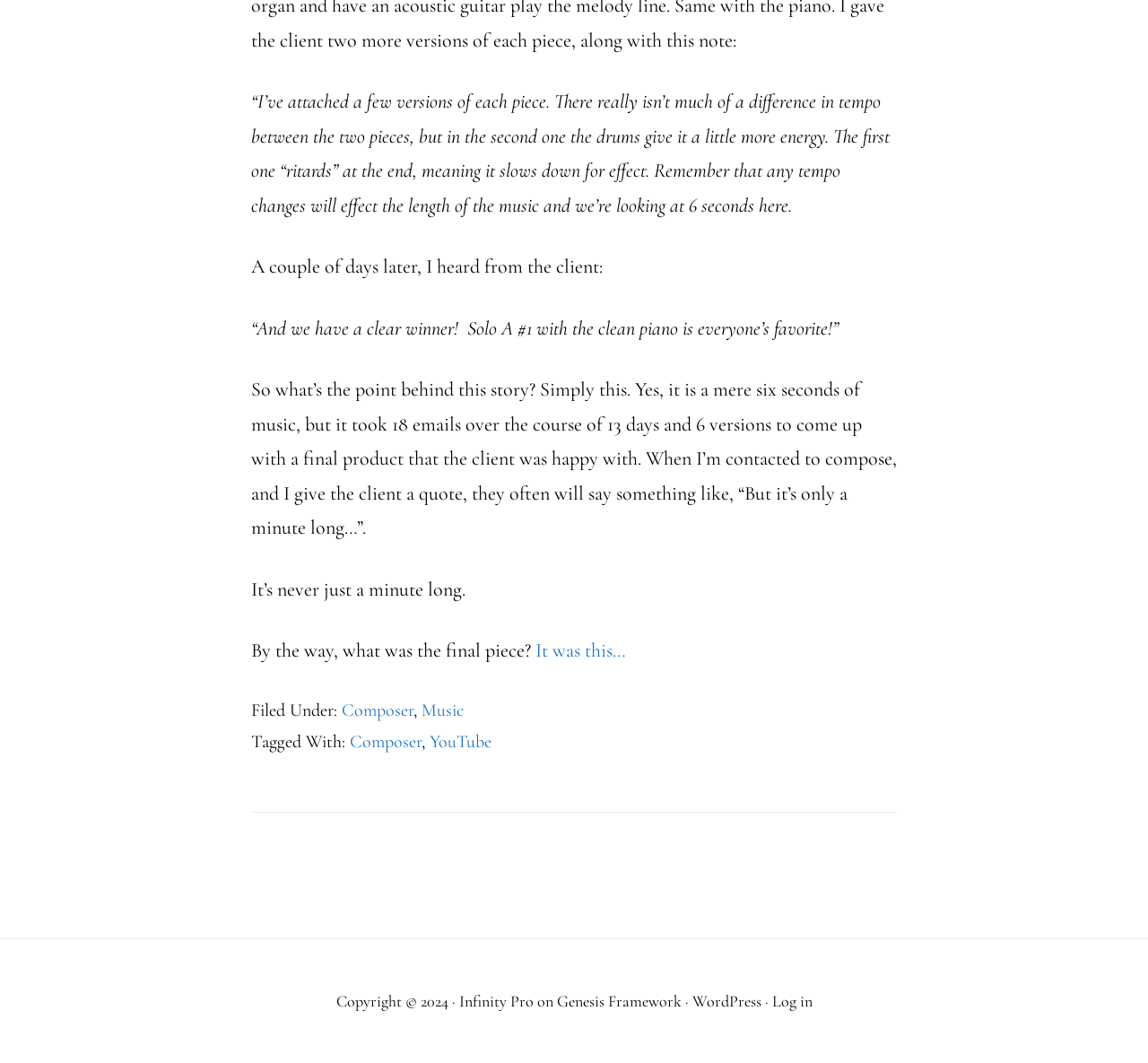Please find the bounding box coordinates of the clickable region needed to complete the following instruction: "Click the link to view YouTube tag". The bounding box coordinates must consist of four float numbers between 0 and 1, i.e., [left, top, right, bottom].

[0.374, 0.688, 0.428, 0.708]